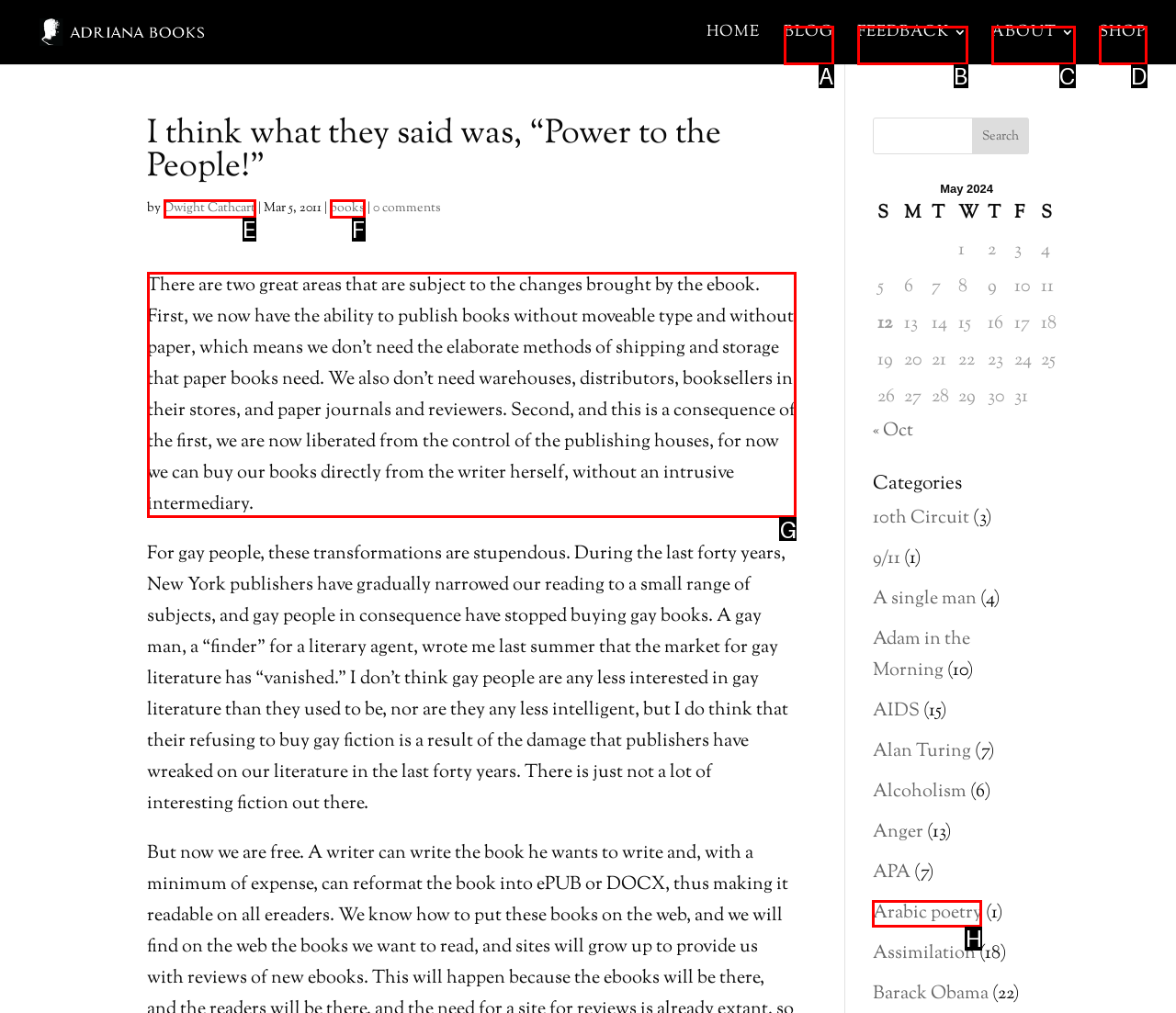Tell me which option I should click to complete the following task: Read the post about ebooks Answer with the option's letter from the given choices directly.

G